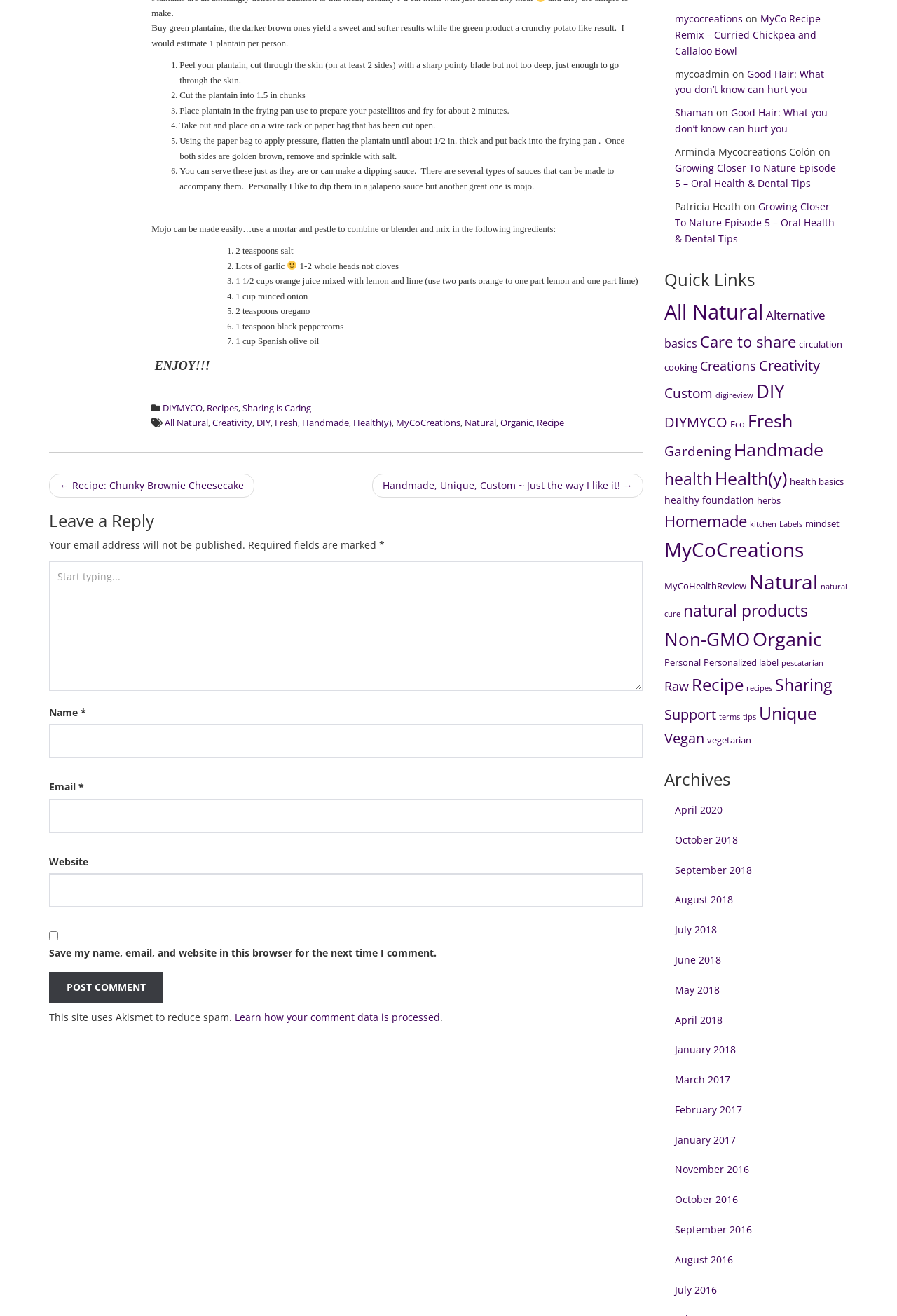Refer to the image and provide an in-depth answer to the question:
What is the link 'DIYMYCO' for?

The link 'DIYMYCO' is located in the footer section of the webpage, and it appears to be a link to the DIYMYCO website, suggesting that it is a related website or resource.